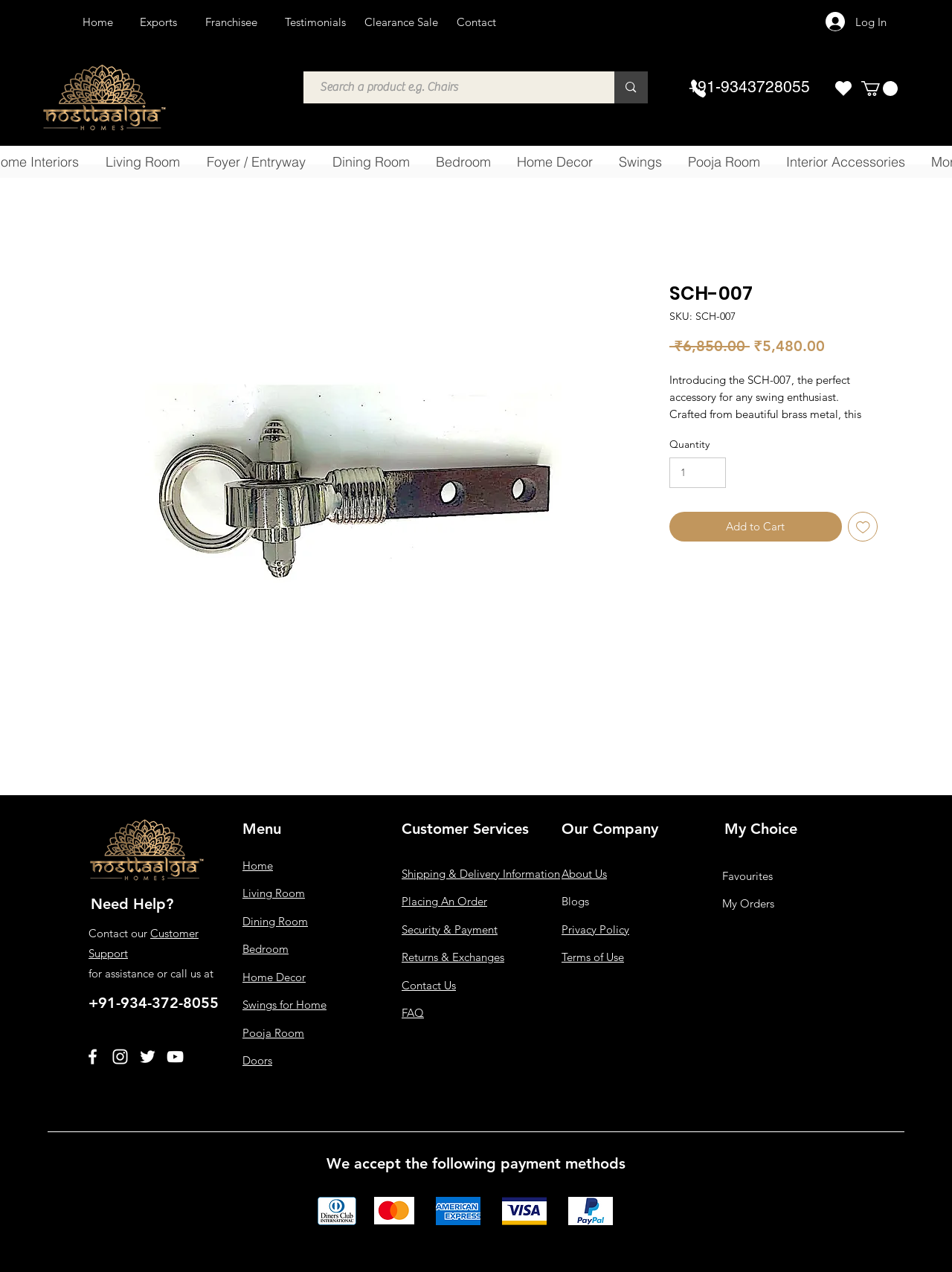Provide the bounding box coordinates of the UI element this sentence describes: "input value="1" aria-label="Quantity" value="1"".

[0.703, 0.36, 0.763, 0.383]